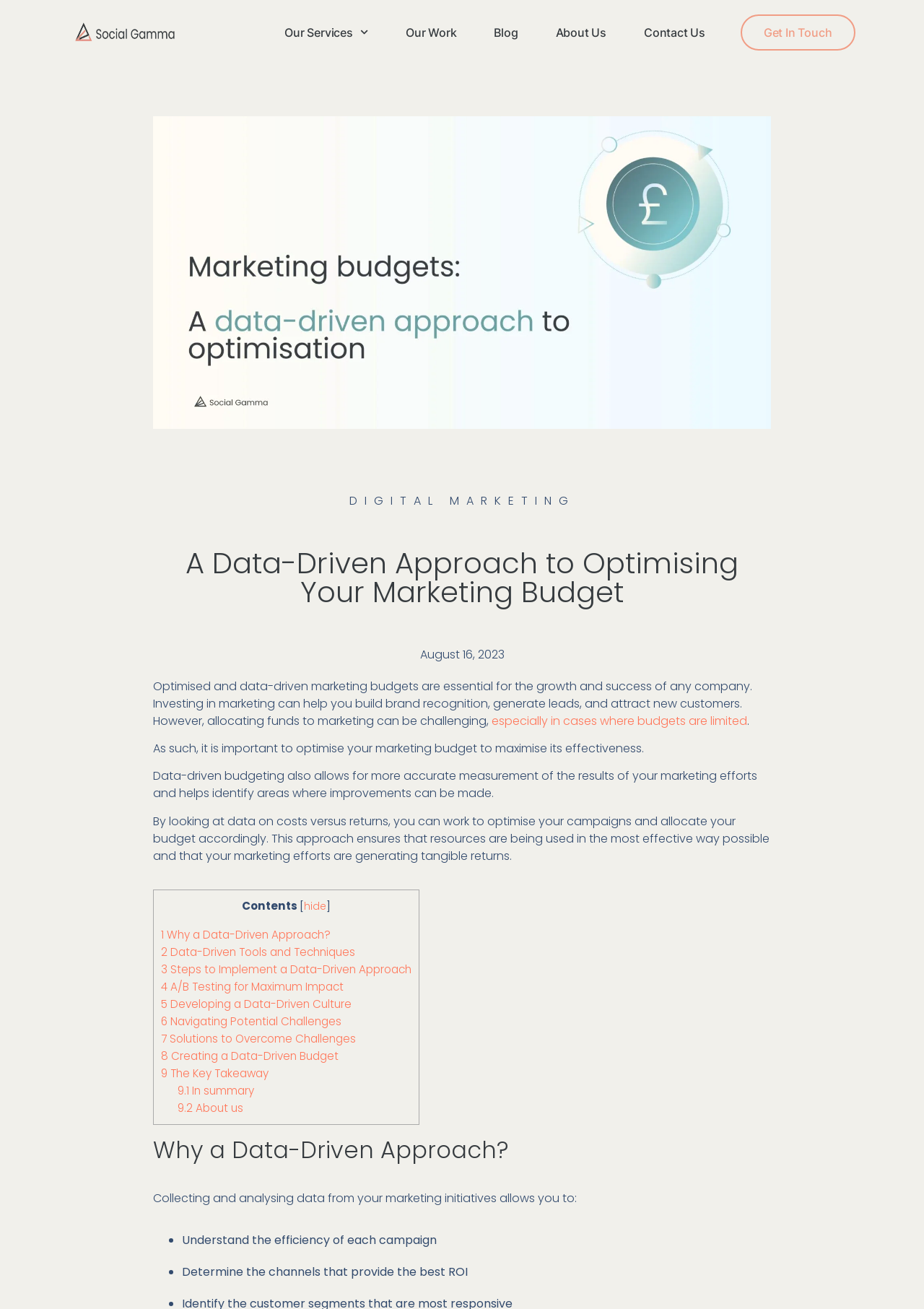Identify the bounding box coordinates for the element that needs to be clicked to fulfill this instruction: "Click the '1 Why a Data-Driven Approach?' link". Provide the coordinates in the format of four float numbers between 0 and 1: [left, top, right, bottom].

[0.174, 0.708, 0.358, 0.72]